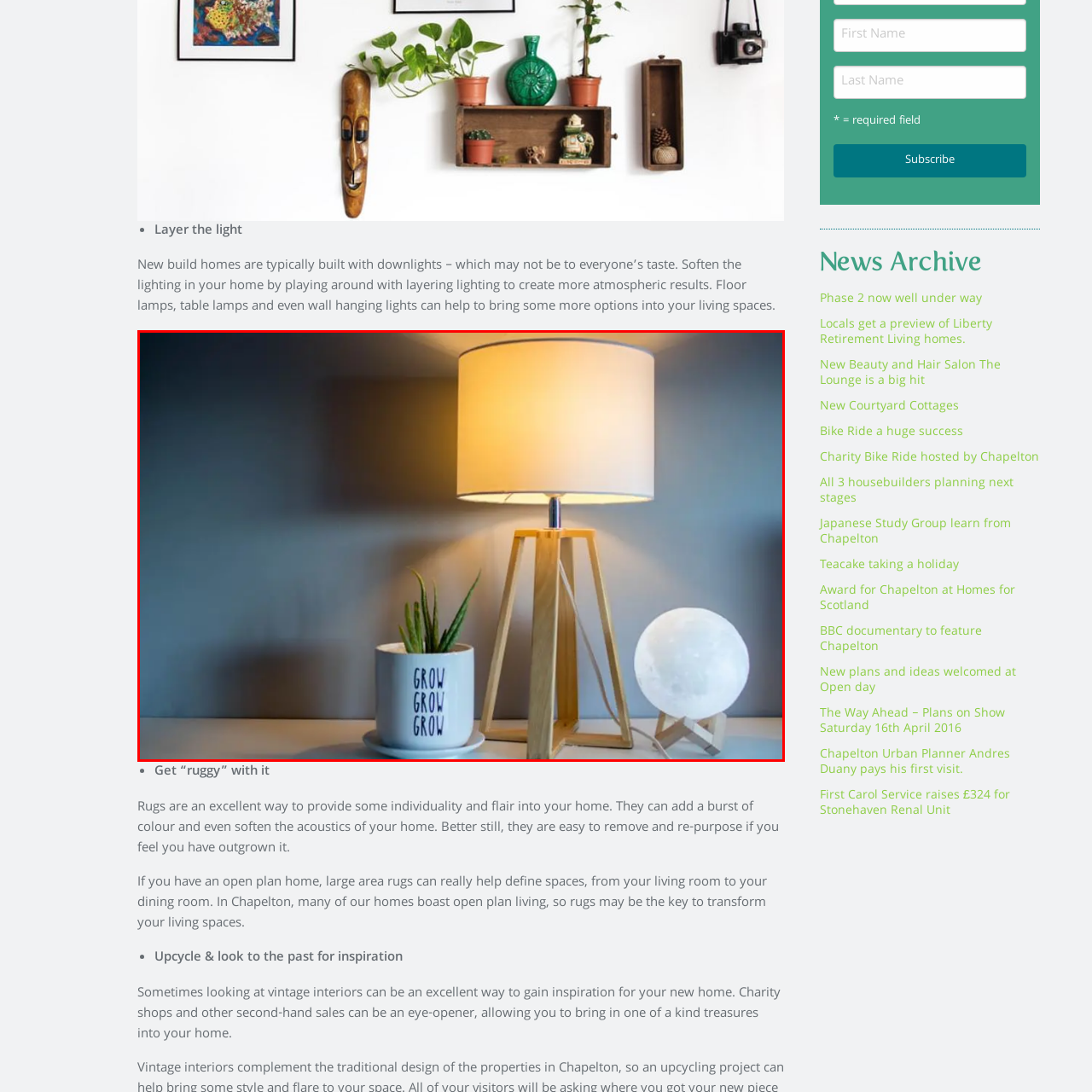Generate a detailed description of the image highlighted within the red border.

The image showcases a stylish and modern tabletop scene featuring a wooden lamp with a soft, cream-colored shade, casting a warm glow. To the left of the lamp, a contemporary planter with the words "GROW GROW GROW" is prominently displayed, housing a vibrant green succulent that adds a natural touch to the arrangement. Beside the planter, there is an artistic moon-shaped lamp, enhancing the ambience with its gentle illumination. This combination of lighting and greenery exemplifies a harmonious blend of functionality and aesthetic appeal, making it an ideal addition to contemporary living spaces.